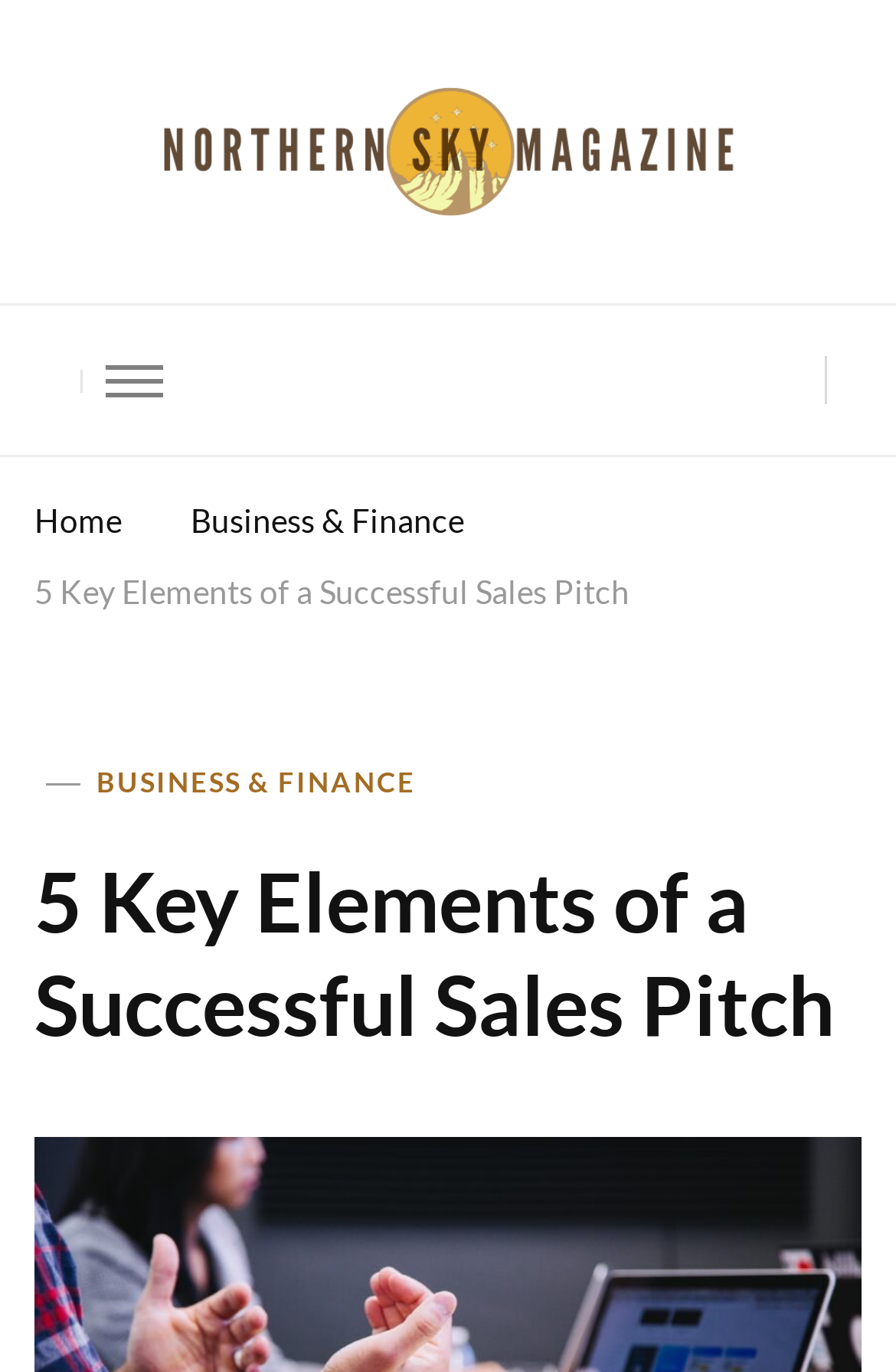Please determine the bounding box coordinates for the UI element described as: "Business & Finance".

[0.108, 0.556, 0.464, 0.586]